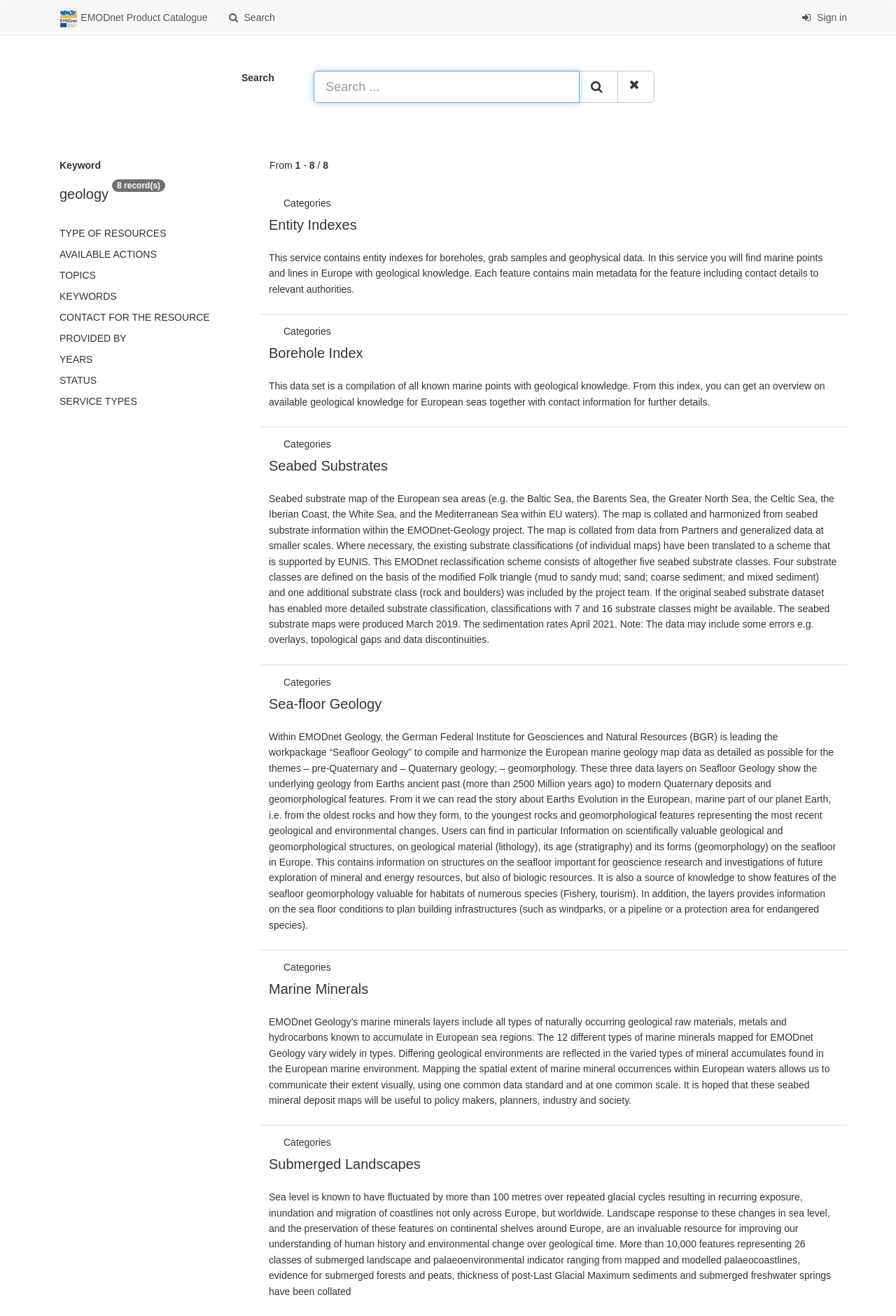Determine the bounding box coordinates of the element that should be clicked to execute the following command: "Sign in to the account".

[0.883, 0.0, 0.957, 0.027]